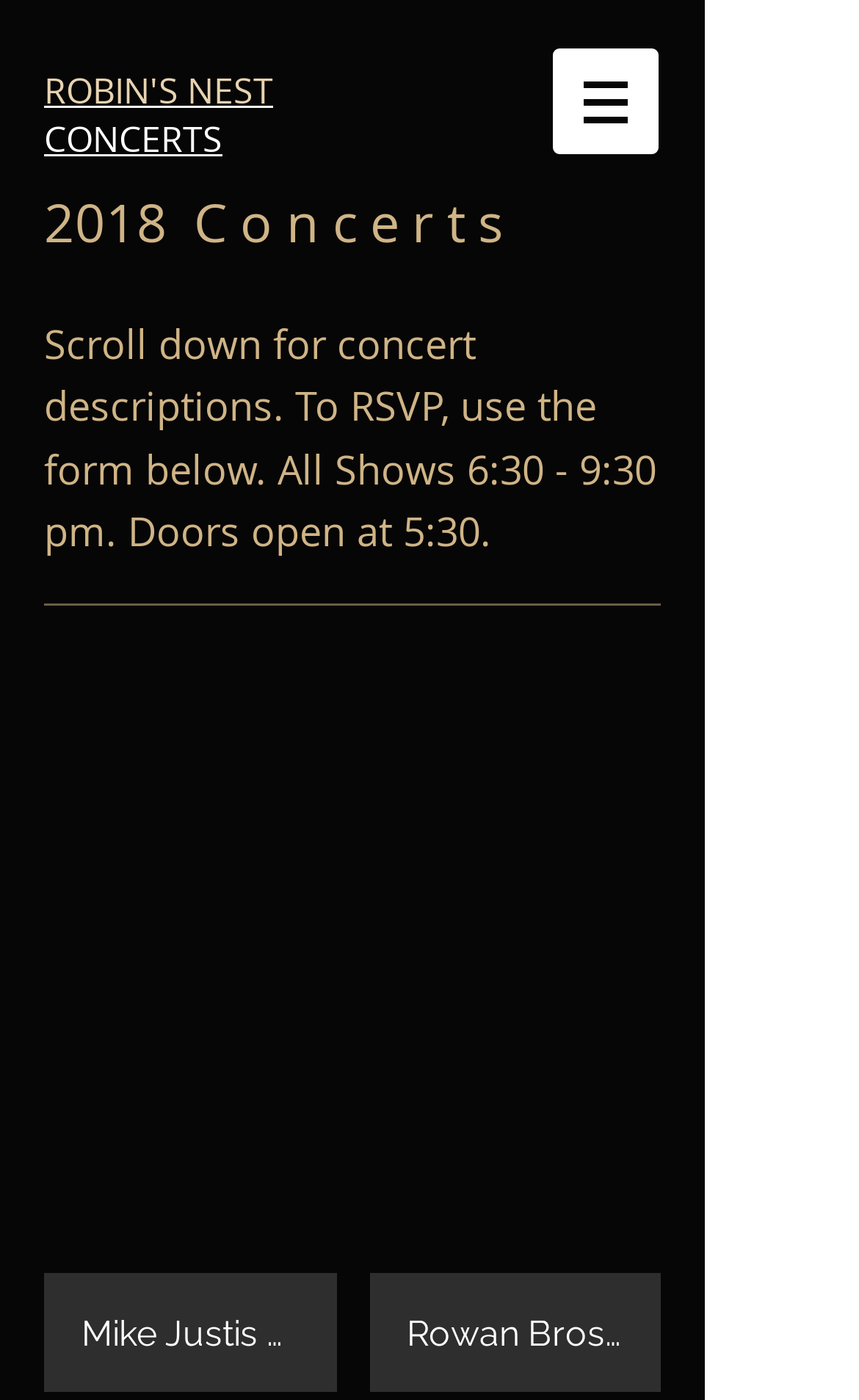Present a detailed account of what is displayed on the webpage.

The webpage is about Robins-Nest Concerts, specifically showcasing the 2018 concerts. At the top, there is a prominent heading "ROBIN'S NEST CONCERTS" with a link to the same title. Below this heading, there is a navigation menu labeled "Site" on the right side, which contains a button with a popup menu and an image.

The main content of the page is divided into sections. The first section has a heading "2018 Concerts" followed by a brief description of the concert schedule and RSVP instructions. Below this section, there are two images side by side, each containing a concert description. The left image has a text overlay "Mike Justis Band - June 9", while the right image has a text overlay "Rowan Bros - June 23". These images likely contain promotional materials or posters for the respective concerts.

Overall, the webpage has a simple and organized layout, with clear headings and concise text, making it easy to navigate and find information about the 2018 concerts at Robins-Nest.